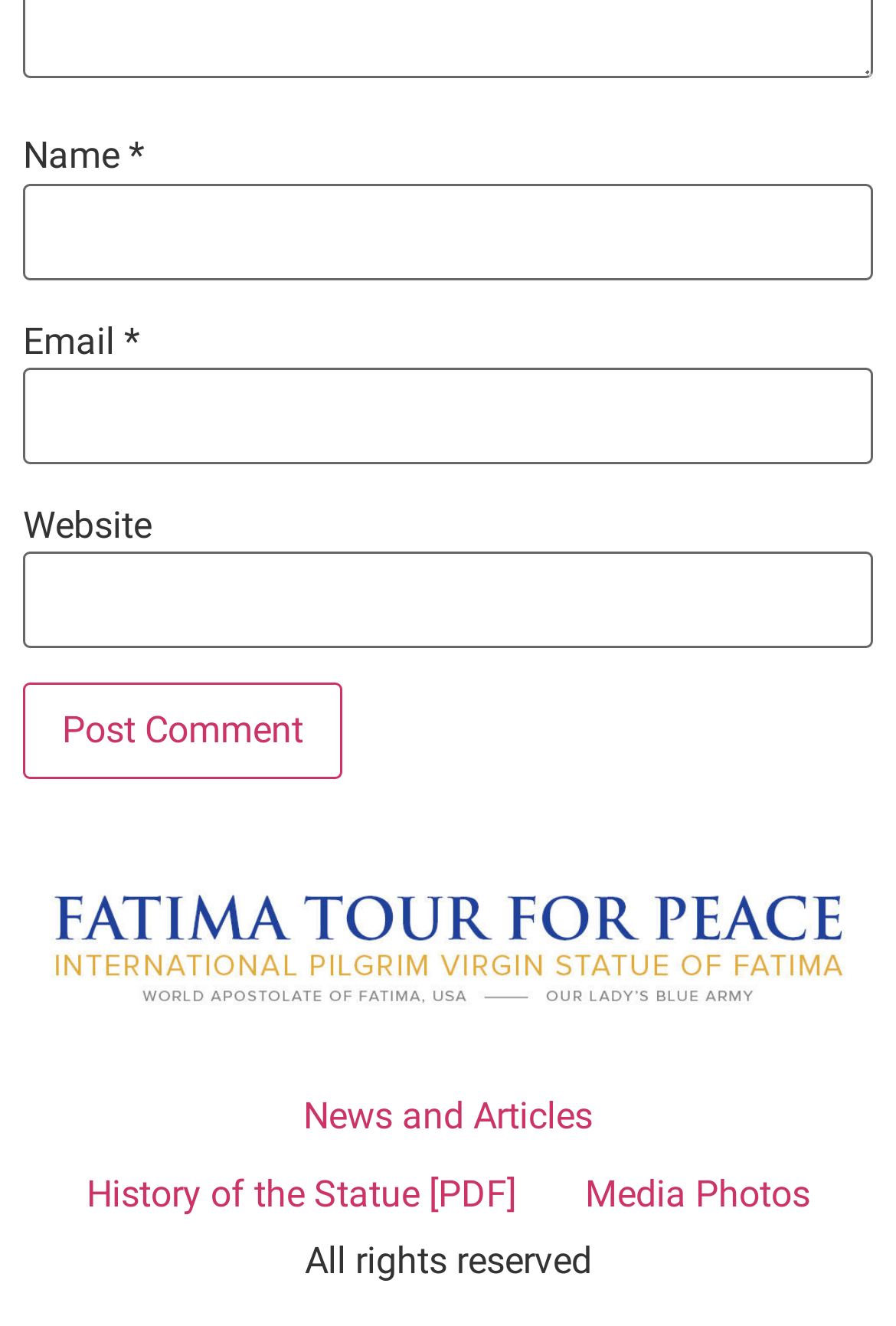For the following element description, predict the bounding box coordinates in the format (top-left x, top-left y, bottom-right x, bottom-right y). All values should be floating point numbers between 0 and 1. Description: parent_node: Email * aria-describedby="email-notes" name="email"

[0.026, 0.277, 0.974, 0.35]